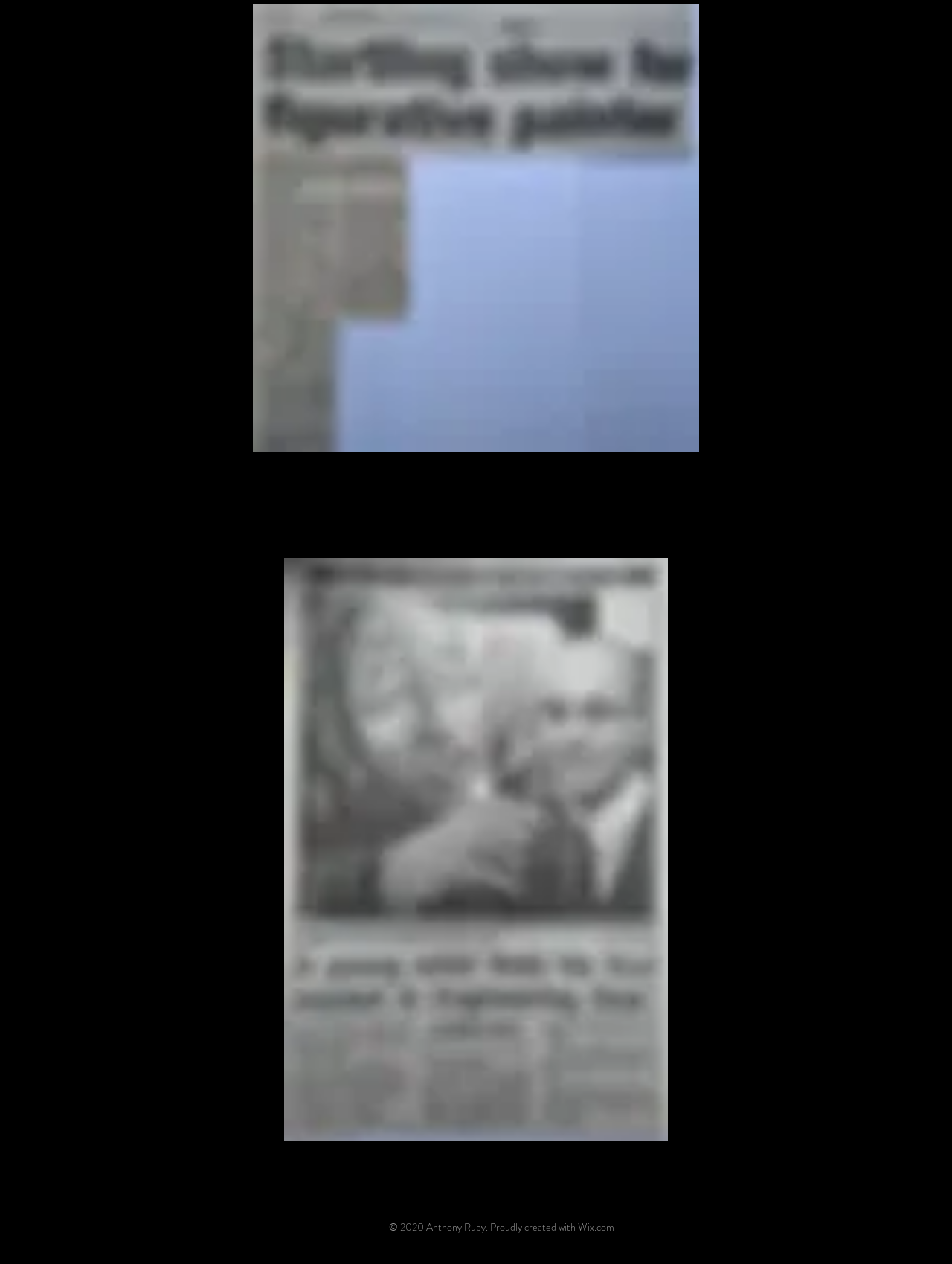Utilize the details in the image to thoroughly answer the following question: What is the position of the Social Bar?

I analyzed the bounding box coordinates of the Social Bar element and found that its y1 and y2 values are 0.965 and 0.975, respectively, which indicates that it is located at the bottom of the webpage.